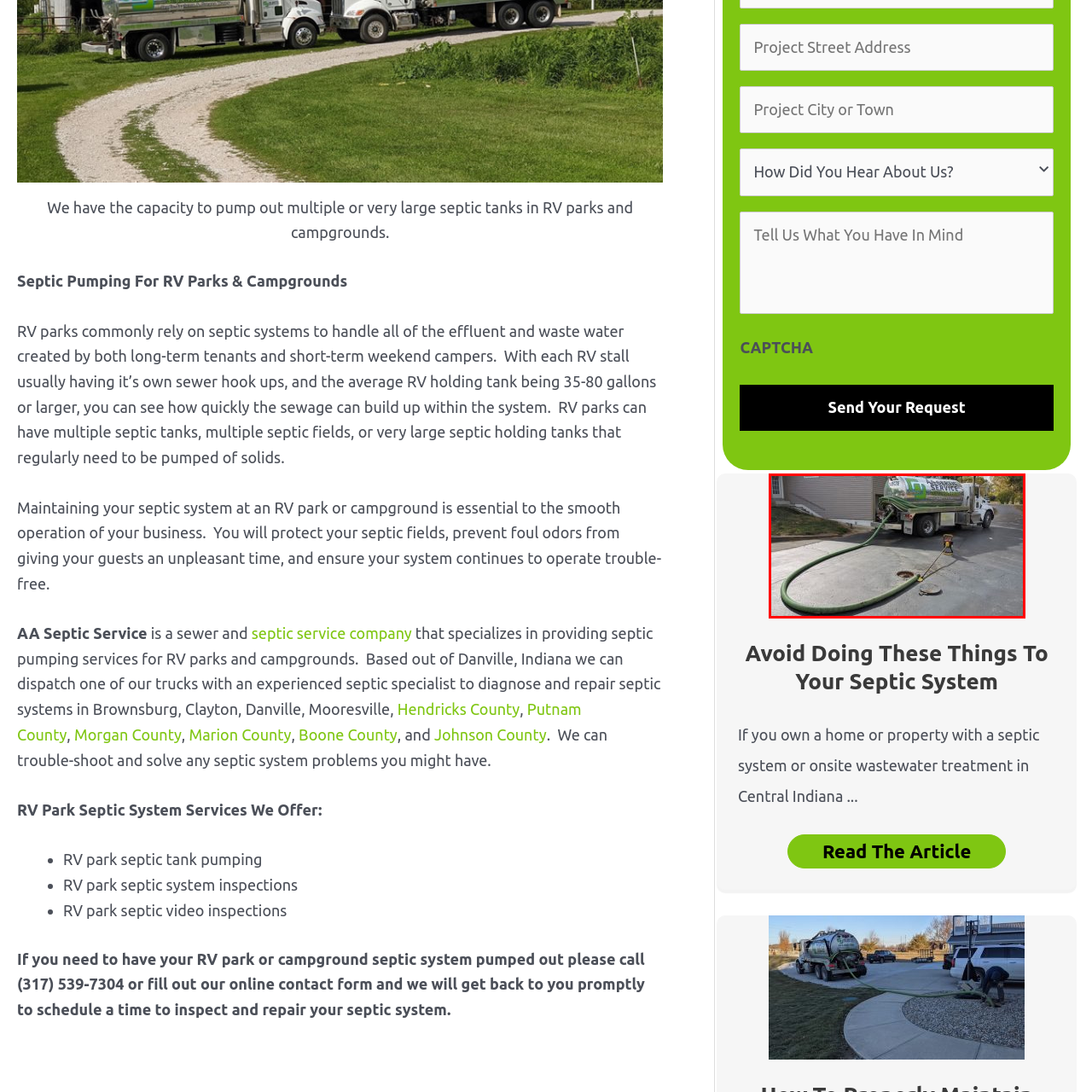What type of property is shown in the image?  
Analyze the image surrounded by the red box and deliver a detailed answer based on the visual elements depicted in the image.

The image depicts a septic service truck parked next to a residential property, indicating that the septic system being serviced is likely for a home or a group of homes.